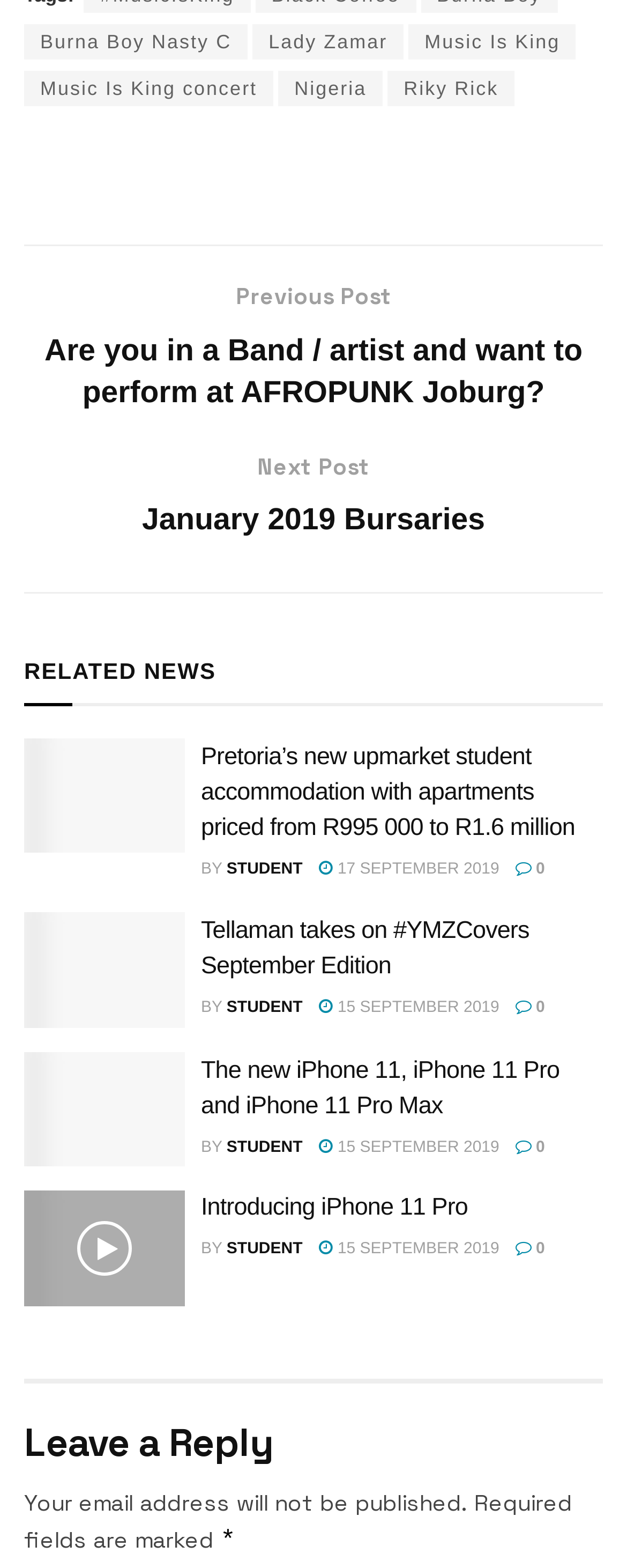Find the bounding box coordinates for the area that should be clicked to accomplish the instruction: "Click on the link to learn more about the new iPhone 11, iPhone 11 Pro and iPhone 11 Pro Max".

[0.321, 0.671, 0.962, 0.716]